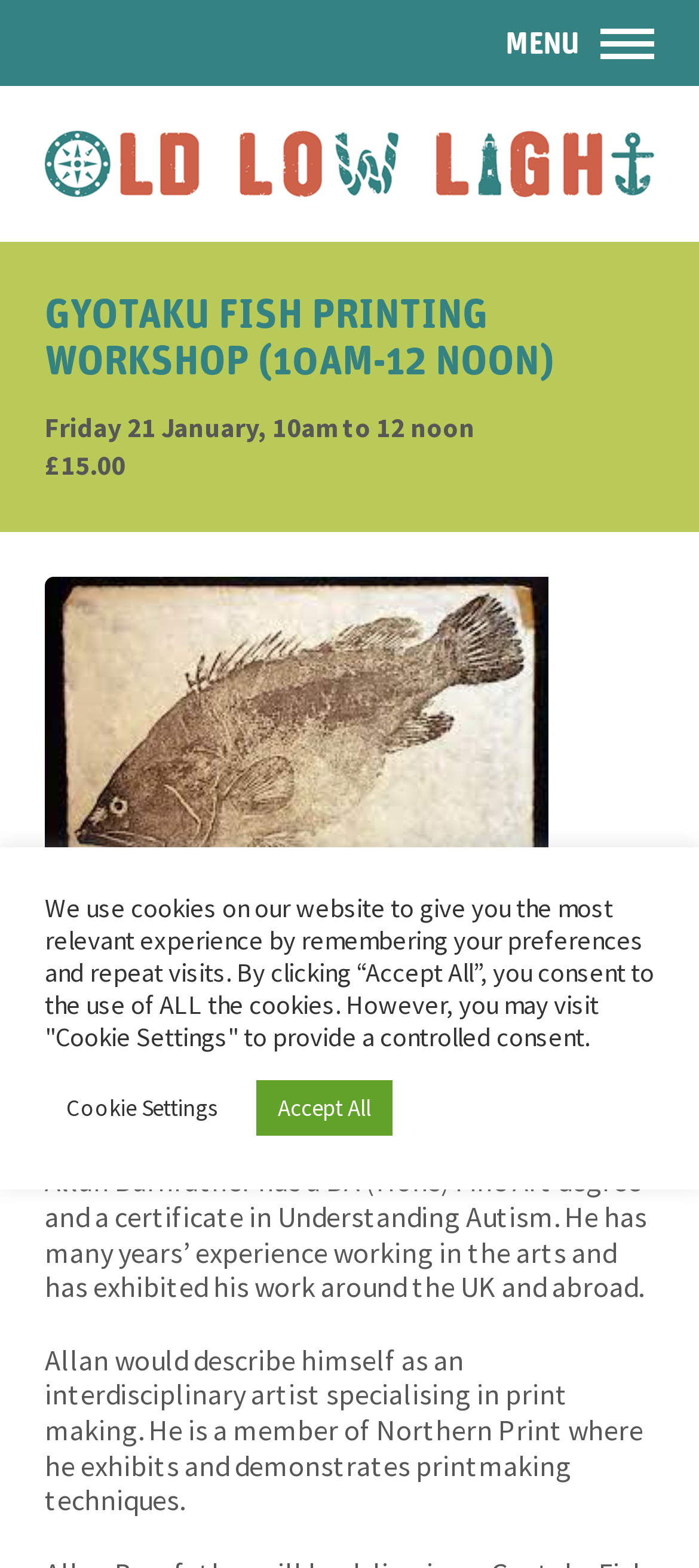Answer the question with a single word or phrase: 
What is the date of the Gyotaku Fish Printing Workshop?

Friday 21 January